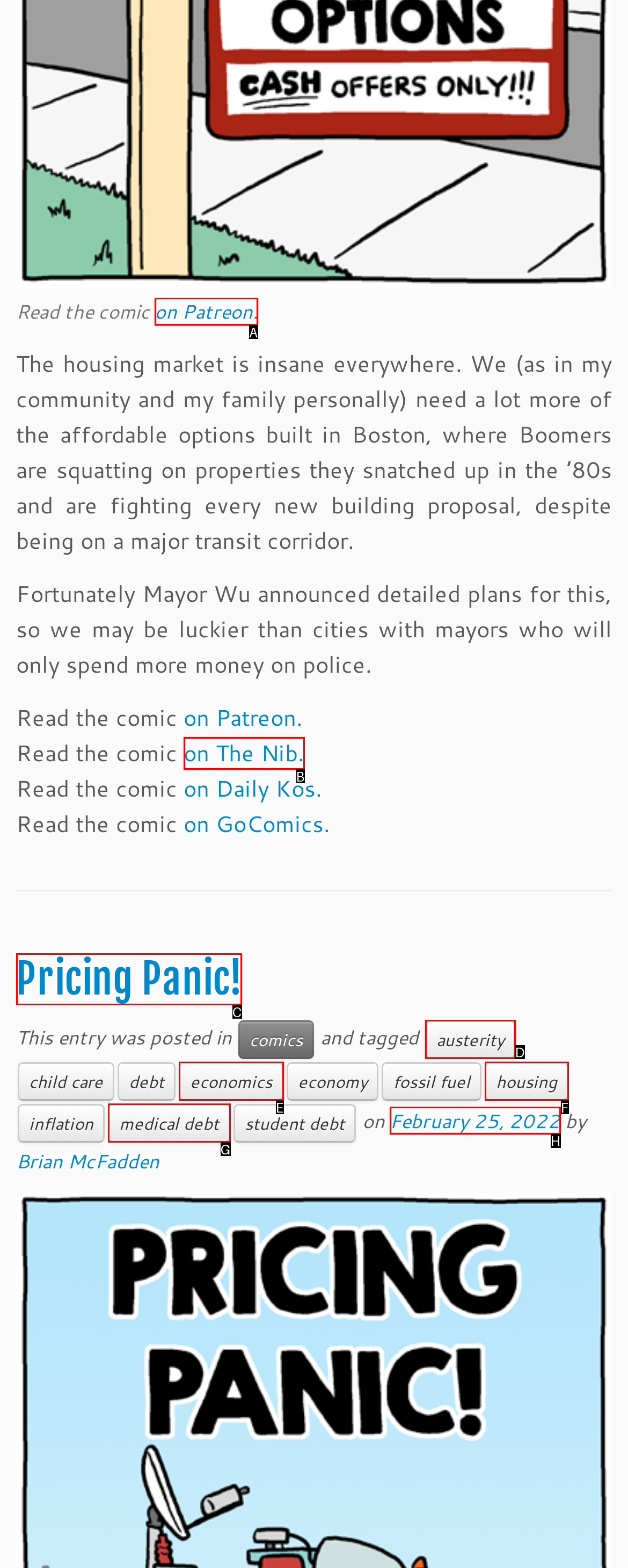Determine the appropriate lettered choice for the task: View the post about Pricing Panic!. Reply with the correct letter.

C